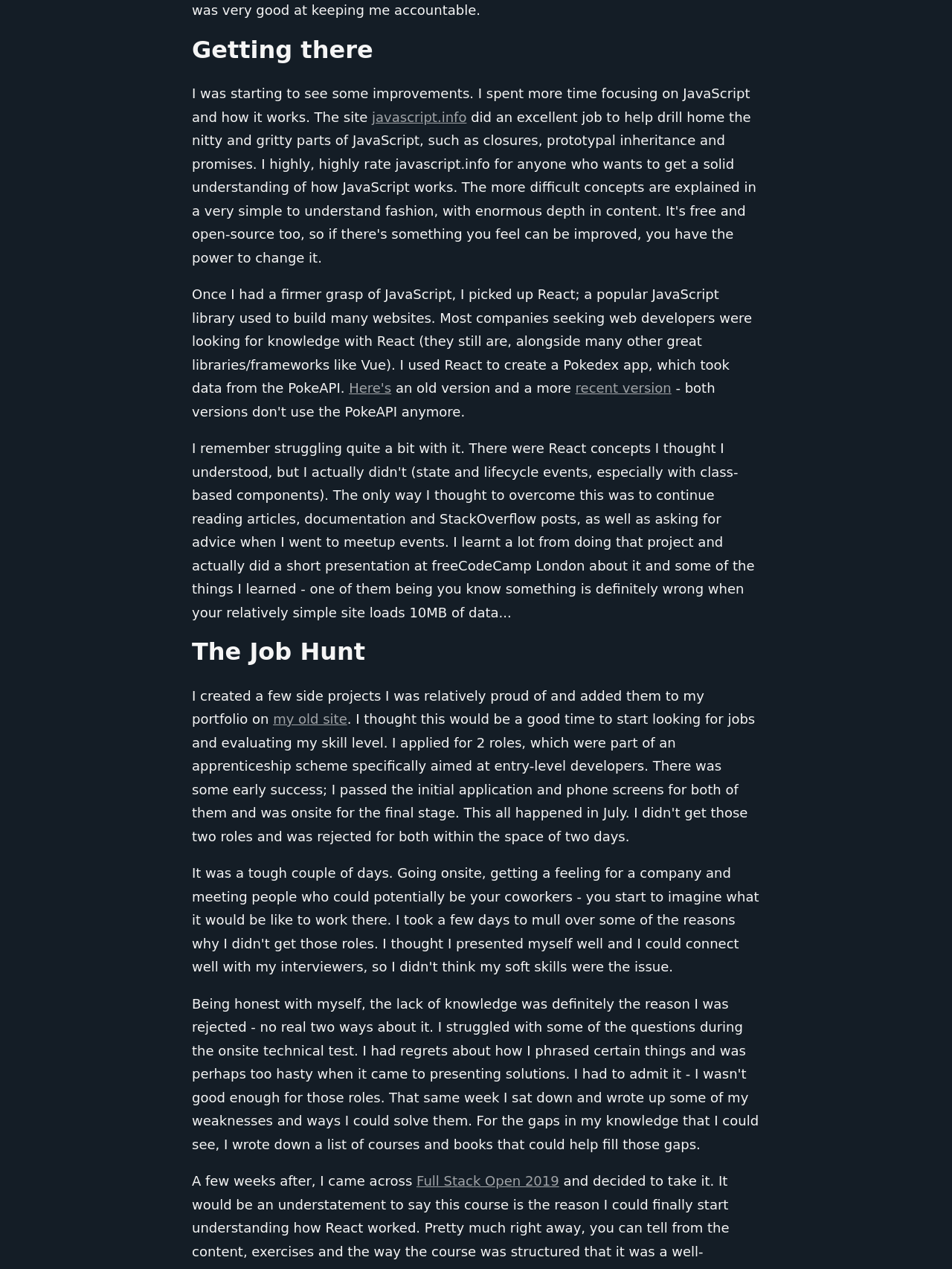What is the name of the JavaScript library mentioned?
Based on the image, give a one-word or short phrase answer.

React